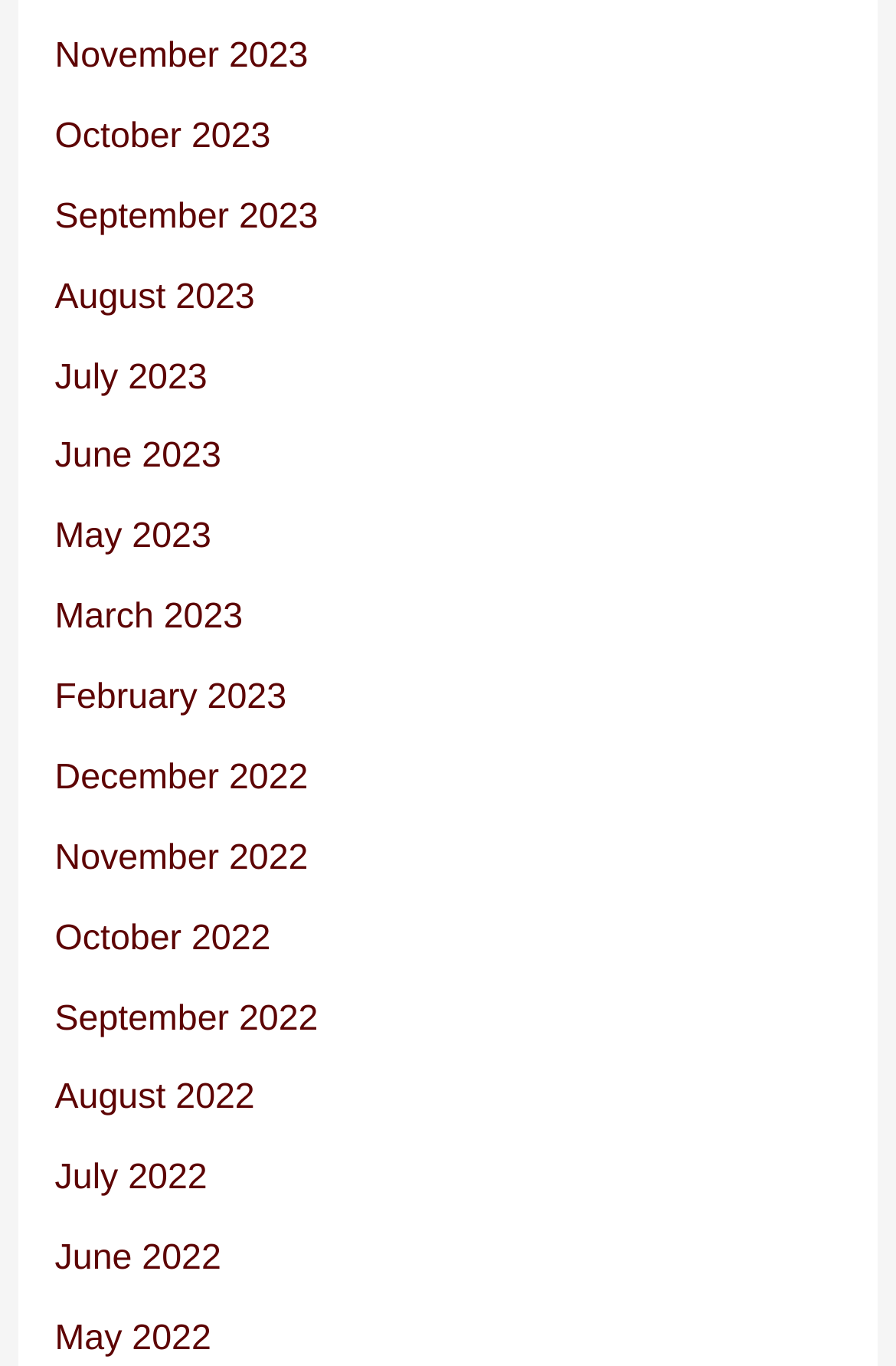Is there a link for April 2023?
Look at the webpage screenshot and answer the question with a detailed explanation.

I can scan the list of links and see that there is no link with the text 'April 2023'. The links jump from 'March 2023' to 'May 2023', indicating that there is no link for April 2023.